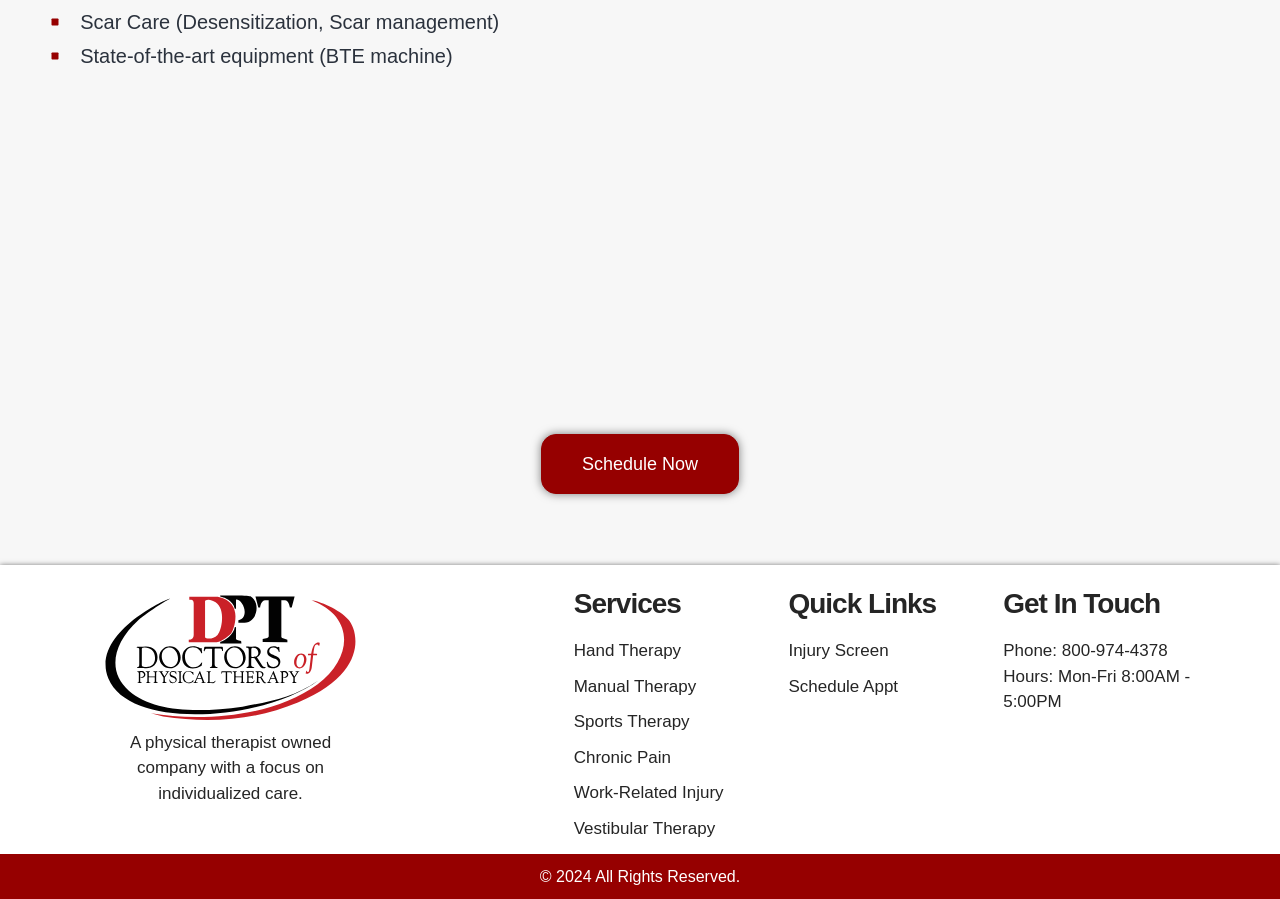Please provide a short answer using a single word or phrase for the question:
What are the business hours?

Mon-Fri 8:00AM - 5:00PM